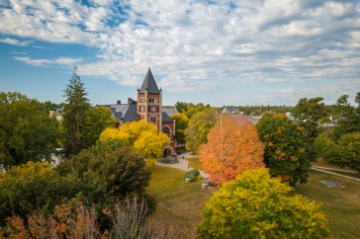What season is approaching in the image?
Observe the image and answer the question with a one-word or short phrase response.

autumn